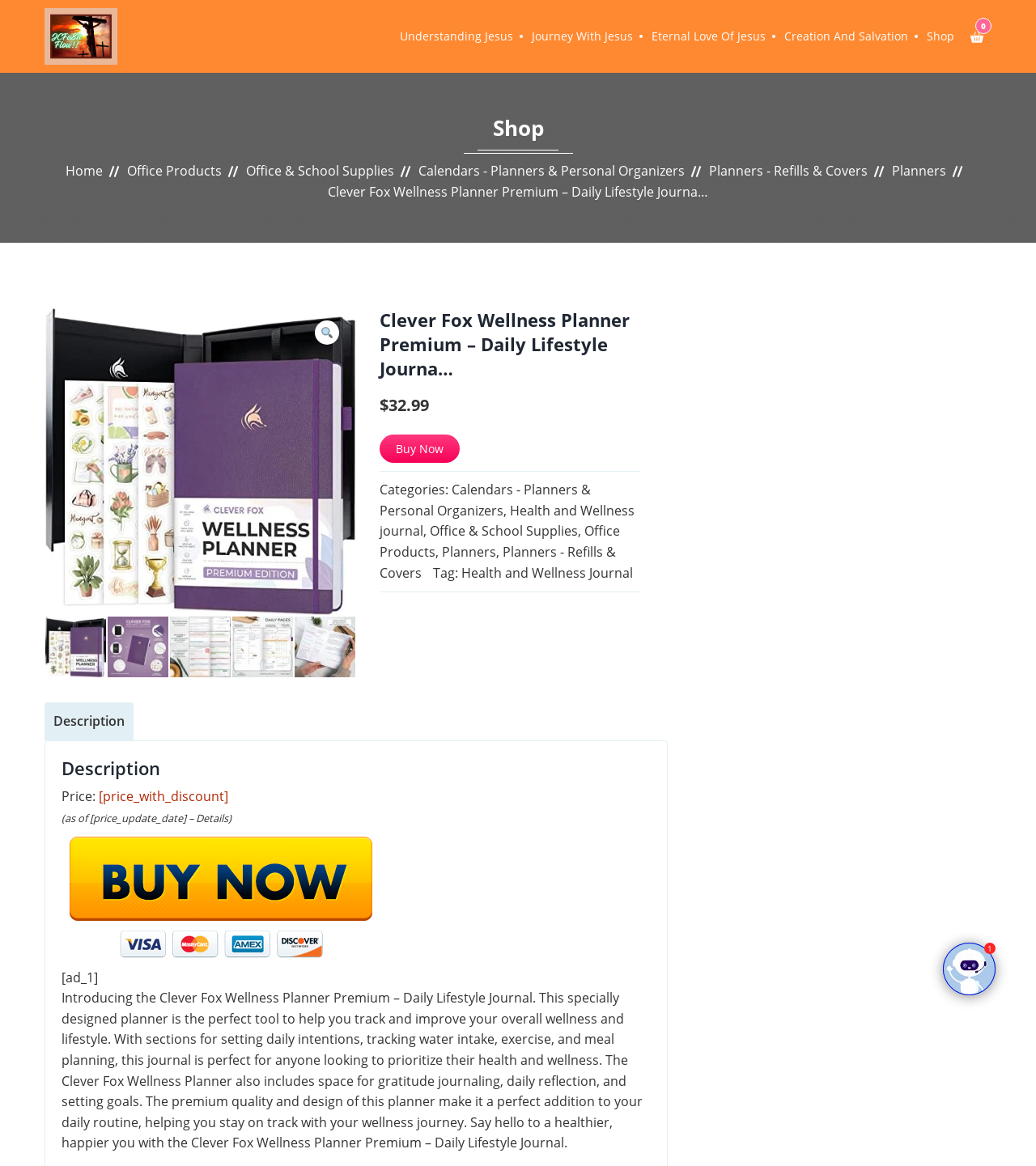What is the price of the Clever Fox Wellness Planner?
Using the image, respond with a single word or phrase.

$32.99